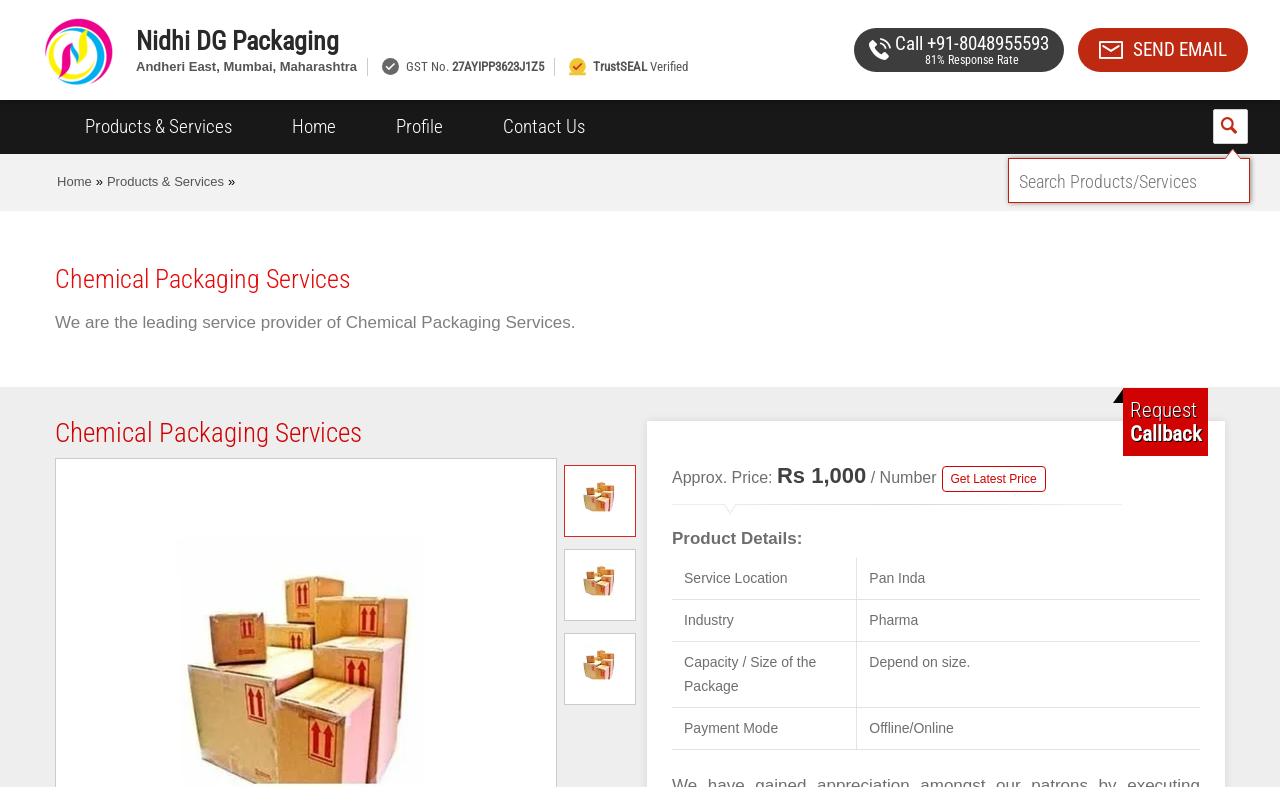Using the description "Home", predict the bounding box of the relevant HTML element.

[0.205, 0.127, 0.286, 0.196]